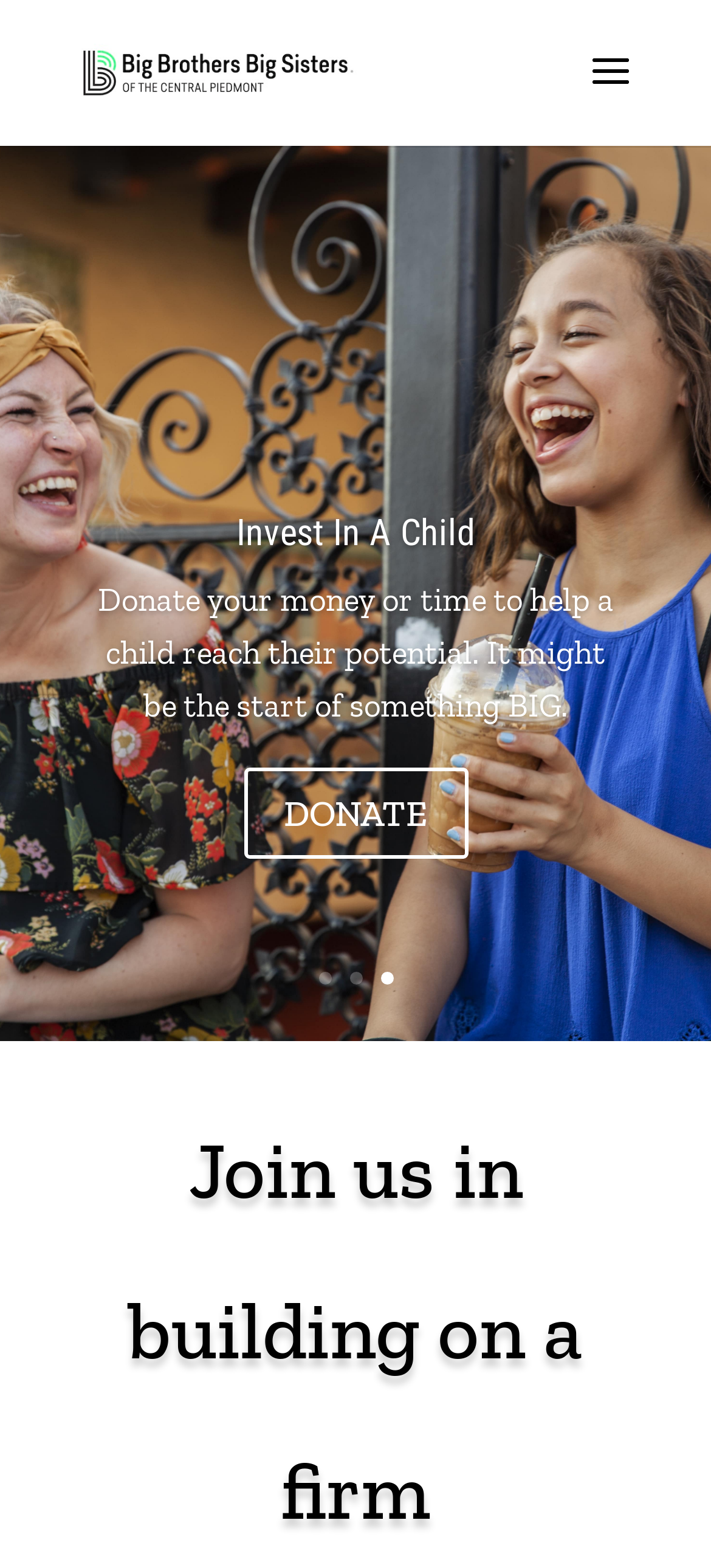Determine the bounding box coordinates for the UI element with the following description: "1". The coordinates should be four float numbers between 0 and 1, represented as [left, top, right, bottom].

[0.447, 0.62, 0.465, 0.628]